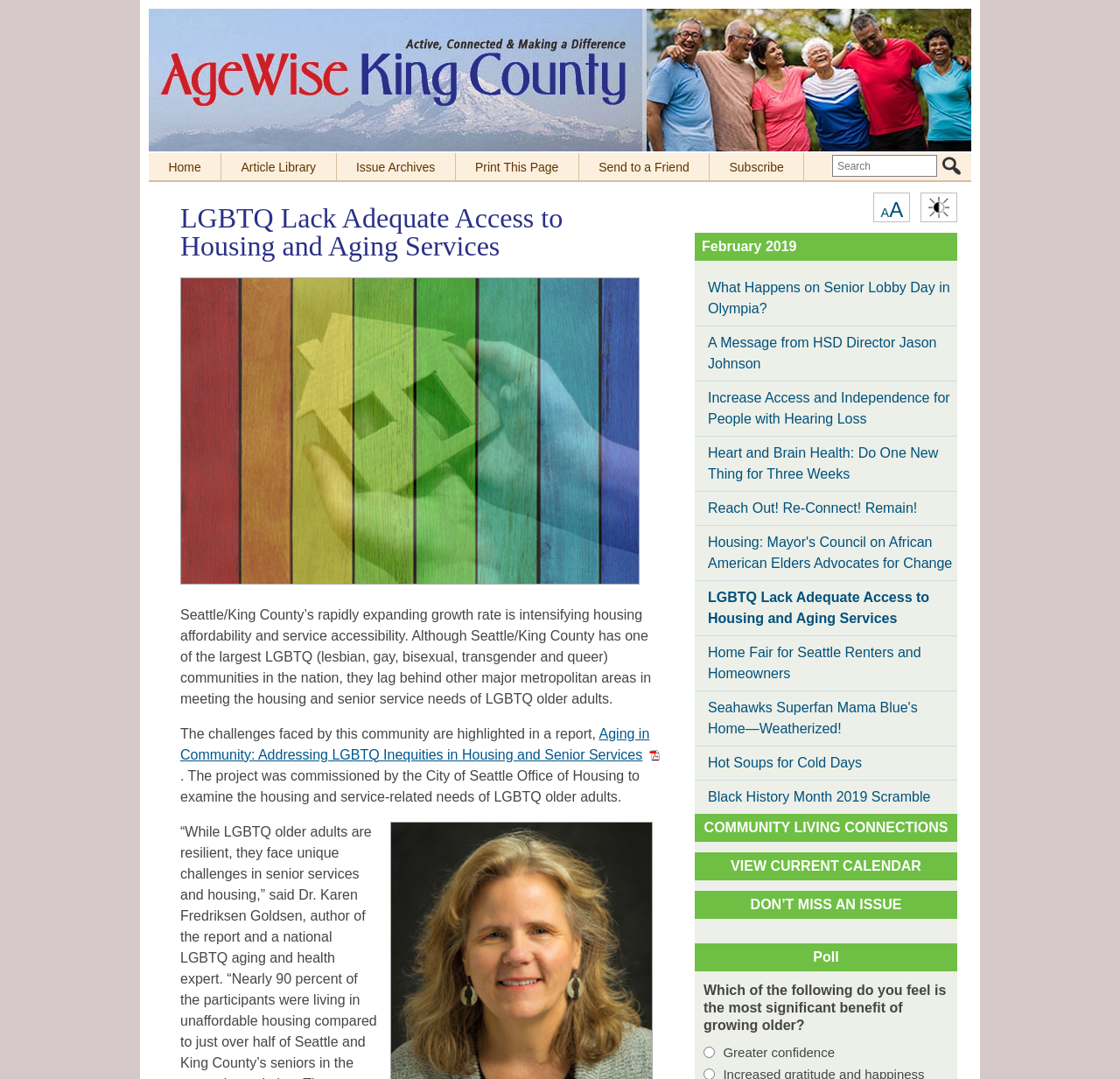Determine the bounding box coordinates of the region to click in order to accomplish the following instruction: "Go back home to AgeWise King County". Provide the coordinates as four float numbers between 0 and 1, specifically [left, top, right, bottom].

[0.142, 0.036, 0.56, 0.1]